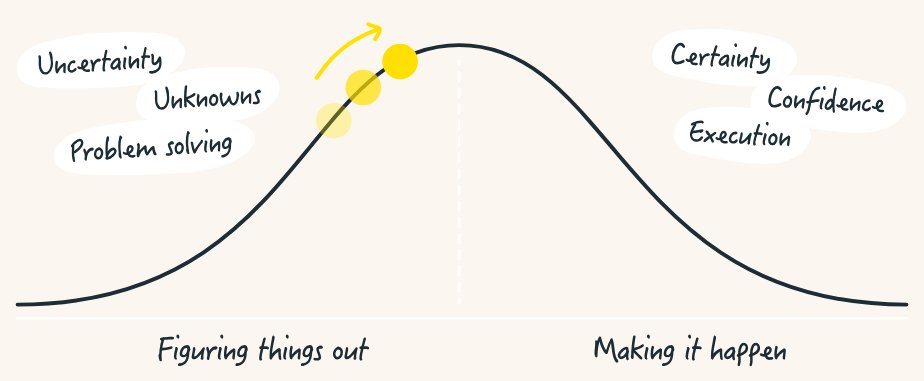Generate a descriptive account of all visible items and actions in the image.

The image illustrates the concept of project management through a visual metaphor of a hill chart, showcasing the dual phases involved in completing a task. The left side of the chart represents the "uphill" phase, characterized by navigating uncertainty and problem-solving, as indicated by the terms "Uncertainty," "Unknowns," and "Problem solving." As one progresses towards the peak, the chart transitions into the "downhill" phase, signifying the transition to execution, confidence, and certainty. The right side emphasizes "Making it happen," where focus shifts to execution and achieving goals. The upward curve symbolizes the challenges encountered initially, while the downward slope reflects the confidence gained once those challenges are overcome, ultimately leading to successful project completion.